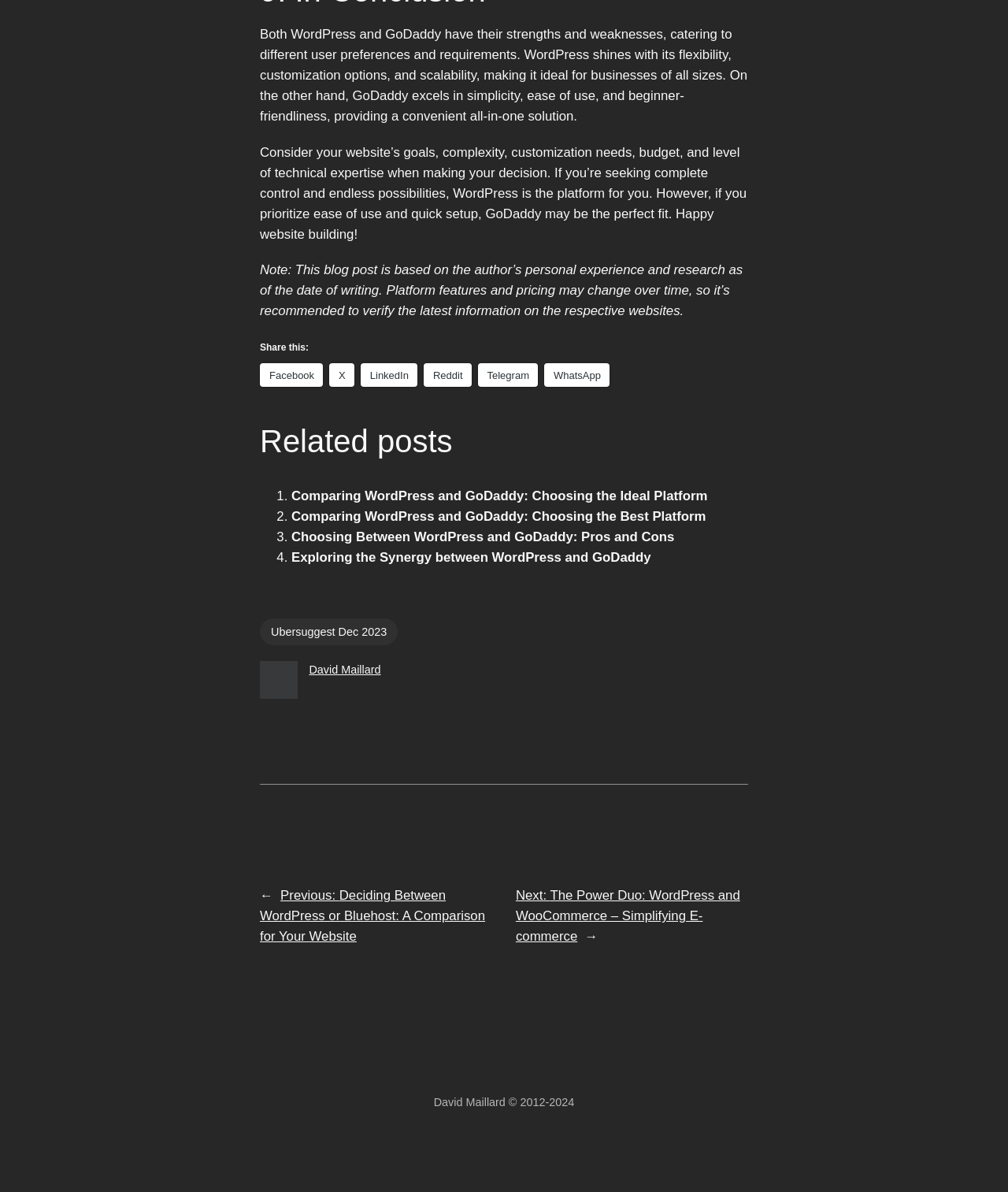Who is the author of the blog post?
Refer to the image and offer an in-depth and detailed answer to the question.

The author of the blog post is David Maillard, as indicated by element [742] which contains a link to the author's name, and also by the copyright information at the bottom of the page, element [516].